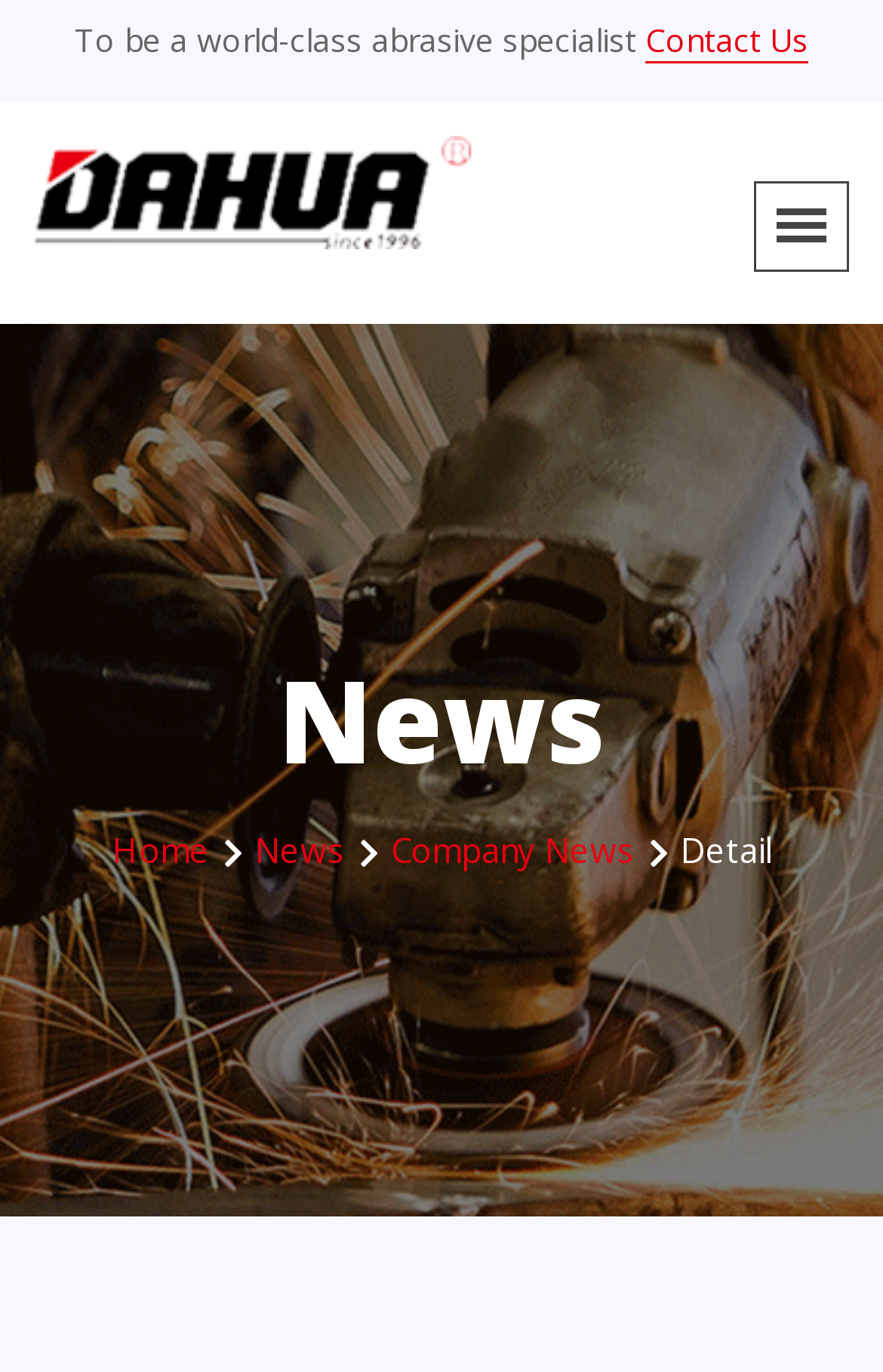Summarize the webpage comprehensively, mentioning all visible components.

The webpage appears to be a company's website, with a focus on abrasive grinding wheels. At the top left, there is a static text element that reads "To be a world-class abrasive specialist". Next to it, on the top right, is a "Contact Us" link. Below this, there is a horizontal navigation menu with links to "Home", "News", and "Company News". 

On the left side of the page, there is a prominent link with no text, possibly an icon or logo. On the right side, there is another link with no text, possibly another icon or logo. 

In the middle of the page, there is a section with a static text element that reads "News". Below this, there is a link to "Detail". The webpage seems to be discussing different wear states of coated grinding wheels, as hinted by the meta description, but the main content is not immediately visible in the provided accessibility tree.